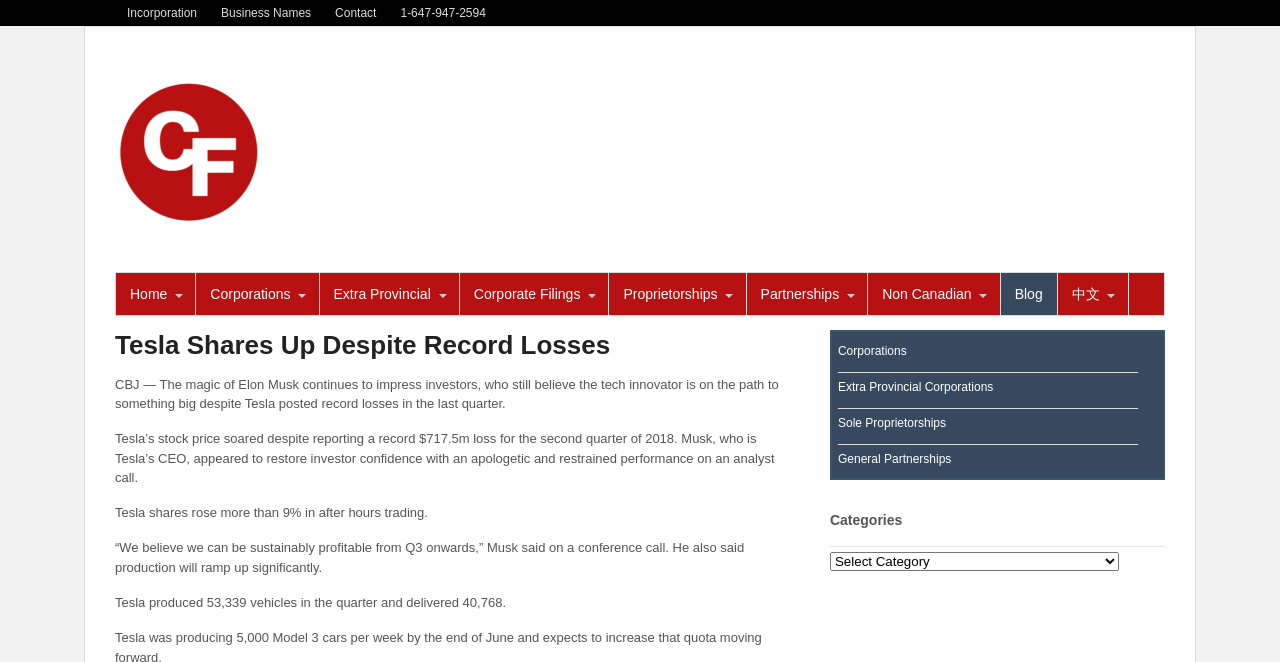Using the element description: "Corporations", determine the bounding box coordinates for the specified UI element. The coordinates should be four float numbers between 0 and 1, [left, top, right, bottom].

[0.655, 0.52, 0.708, 0.541]